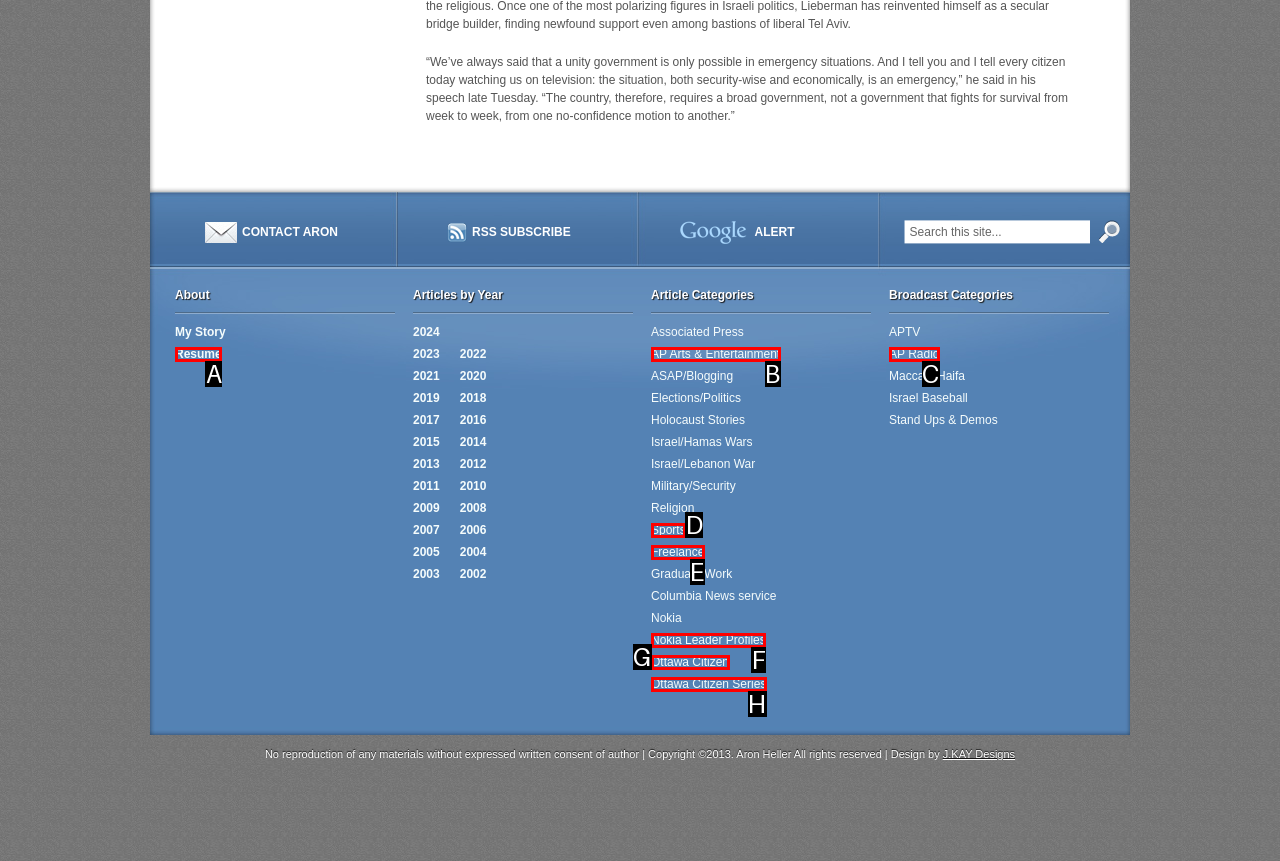Given the description: III (OSINT) Training, determine the corresponding lettered UI element.
Answer with the letter of the selected option.

None